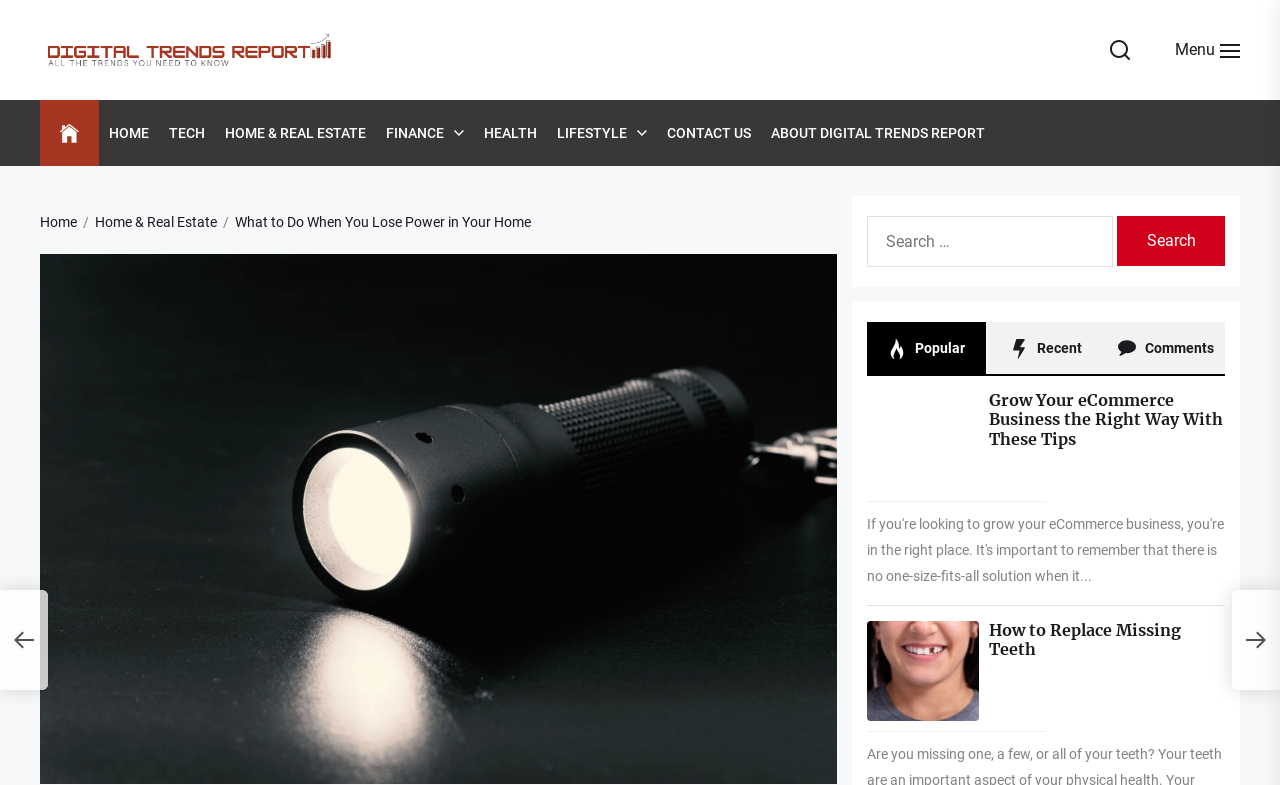Describe all the key features of the webpage in detail.

The webpage is about Digital Trends Report, with a focus on the article "What to Do When You Lose Power in Your Home". At the top left, there is a logo of Digital Trends Report, accompanied by a link to the website. On the top right, there are two buttons, one for menu and another without any label. 

Below the logo, there is a navigation menu with links to different sections of the website, including HOME, TECH, HOME & REAL ESTATE, FINANCE, HEALTH, LIFESTYLE, CONTACT US, and ABOUT DIGITAL TRENDS REPORT. 

Further down, there is a breadcrumb navigation showing the current article's path, with links to Home, Home & Real Estate, and the current article. Next to the breadcrumb navigation, there is a search box with a label "Search for:" and a search button. 

The main content of the webpage is an article with a large image taking up most of the width. The article is divided into sections, each with a heading and a link to the full article. There are three sections, with headings "Grow Your eCommerce Business the Right Way With These Tips" and "How to Replace Missing Teeth", and another section without a heading. 

On the right side of the article, there are three links, labeled "Popular", "Recent", and "Comments", each accompanied by a small icon.